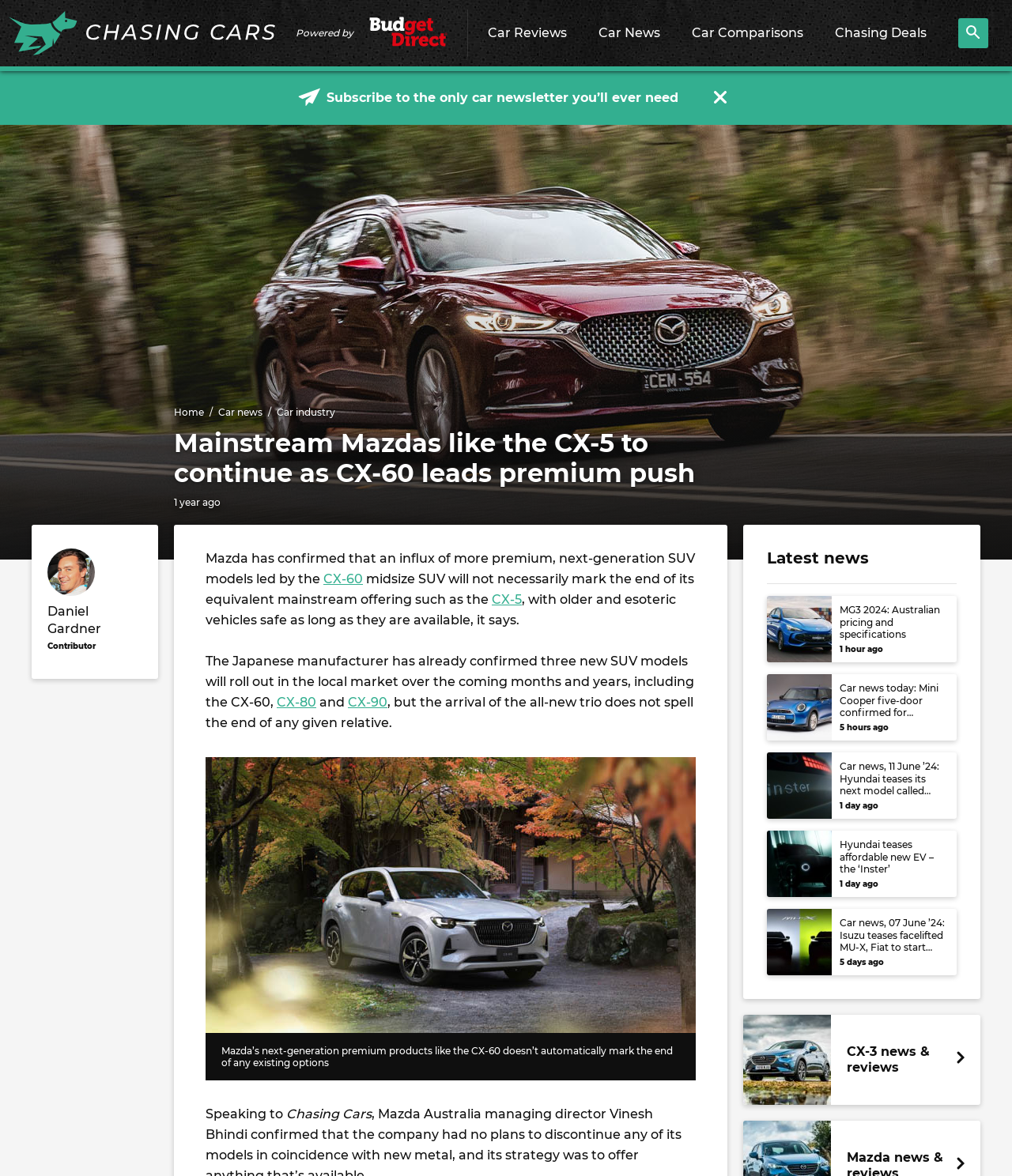Provide the bounding box coordinates for the specified HTML element described in this description: "Car Comparisons". The coordinates should be four float numbers ranging from 0 to 1, in the format [left, top, right, bottom].

[0.668, 0.0, 0.809, 0.06]